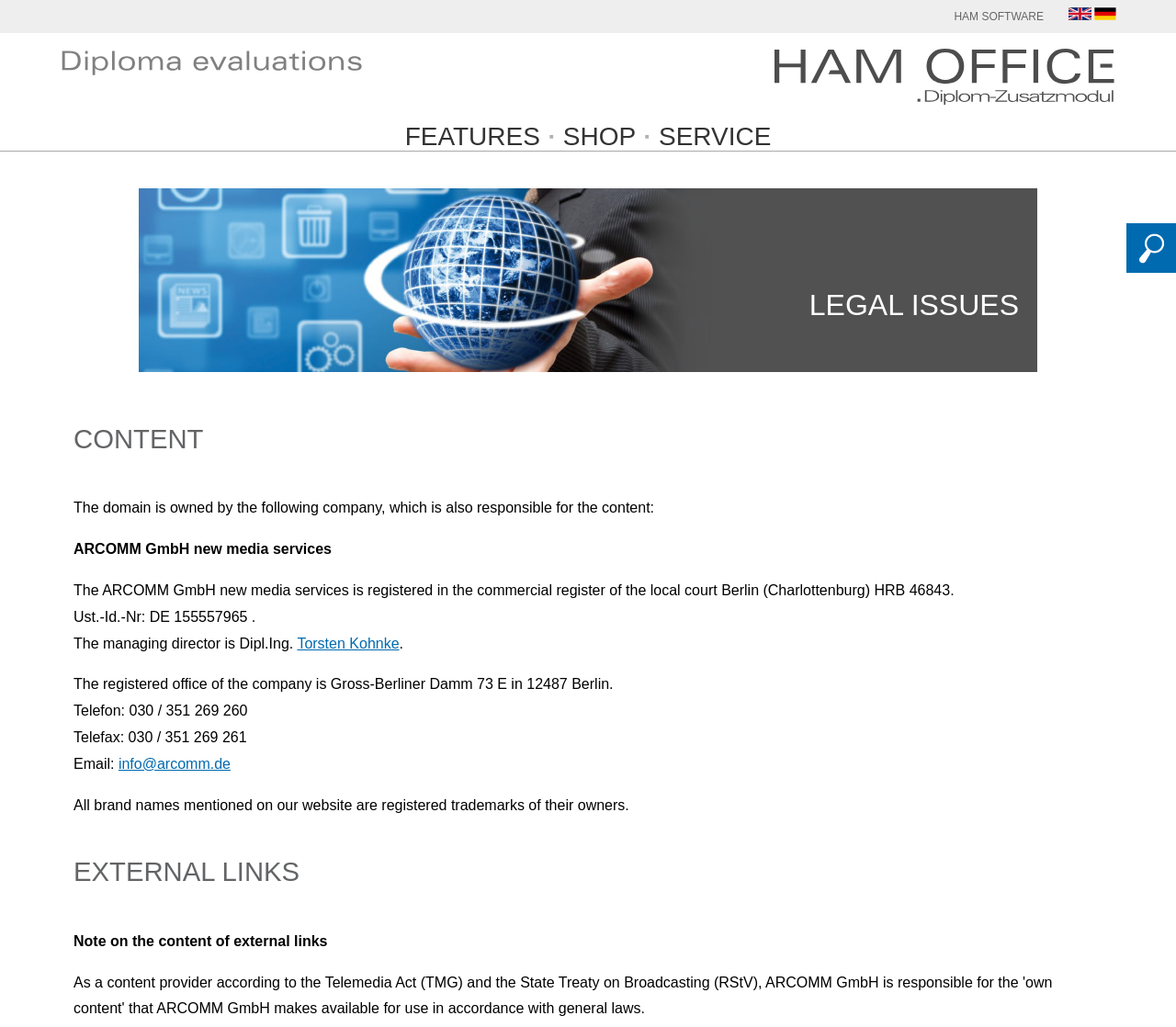Locate the bounding box coordinates of the clickable region necessary to complete the following instruction: "go to start page". Provide the coordinates in the format of four float numbers between 0 and 1, i.e., [left, top, right, bottom].

[0.051, 0.046, 0.314, 0.112]